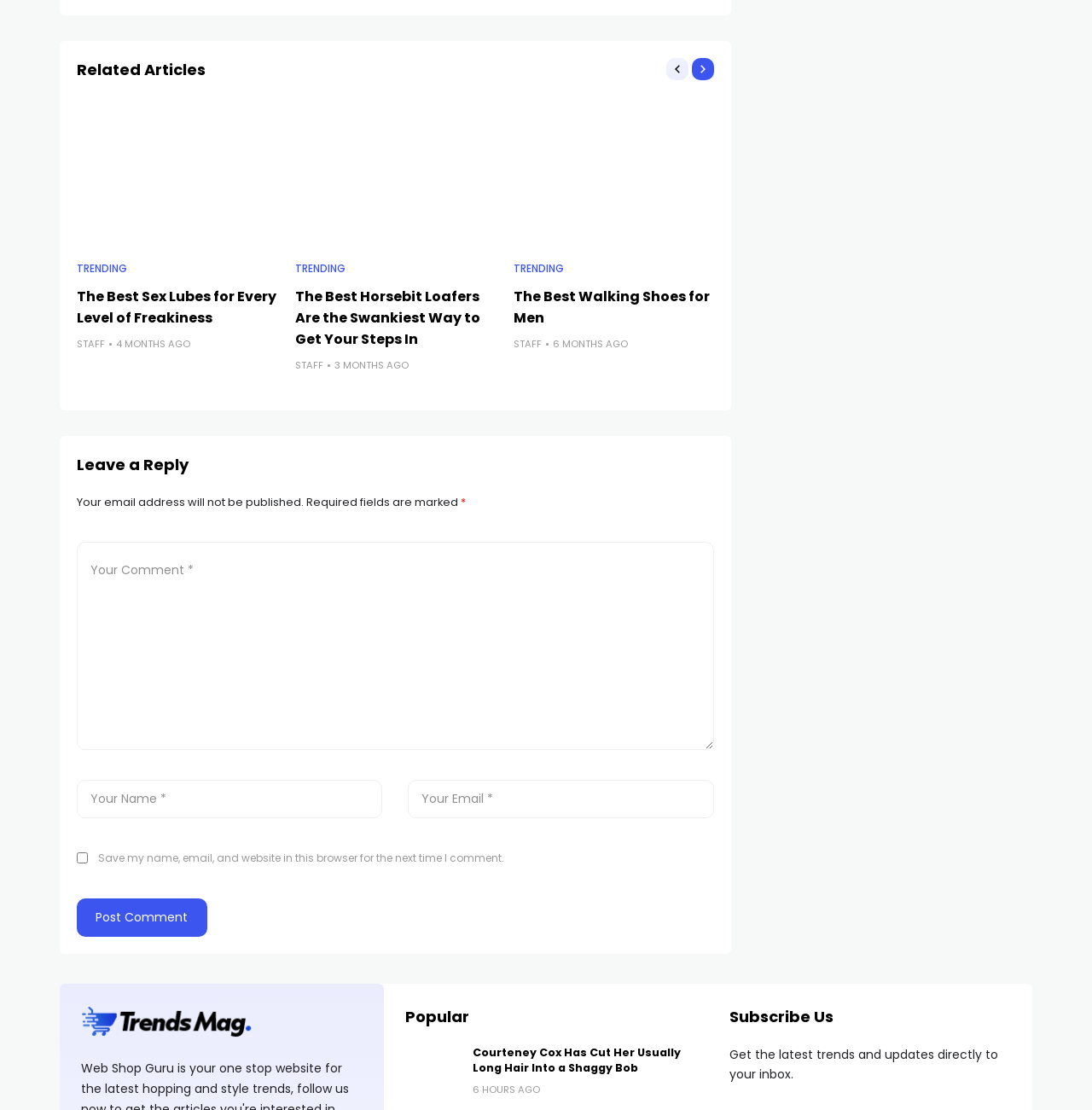Identify the bounding box coordinates of the clickable region to carry out the given instruction: "Subscribe to get the latest trends and updates".

[0.668, 0.942, 0.914, 0.976]